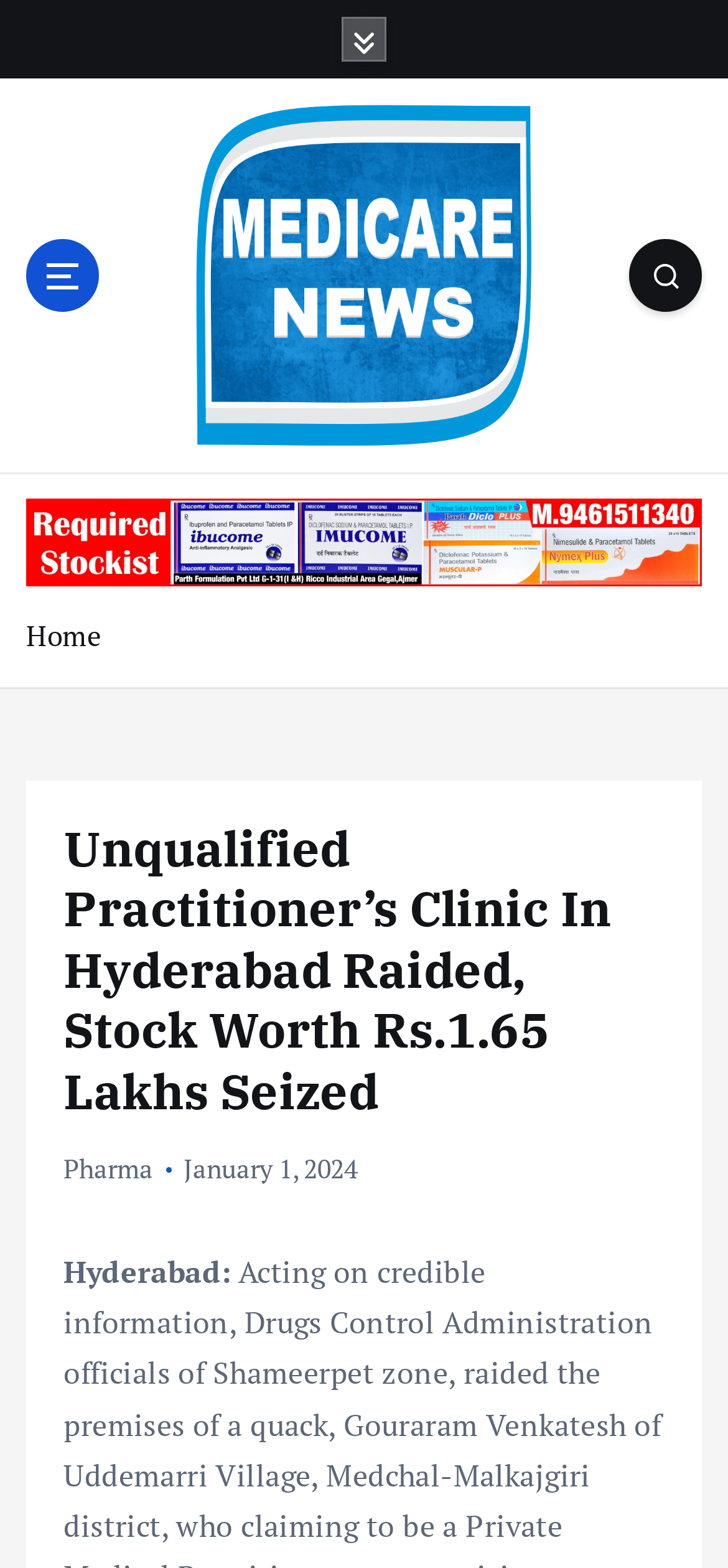Please give a concise answer to this question using a single word or phrase: 
What is the value of the seized stock?

Rs.1.65 Lakhs